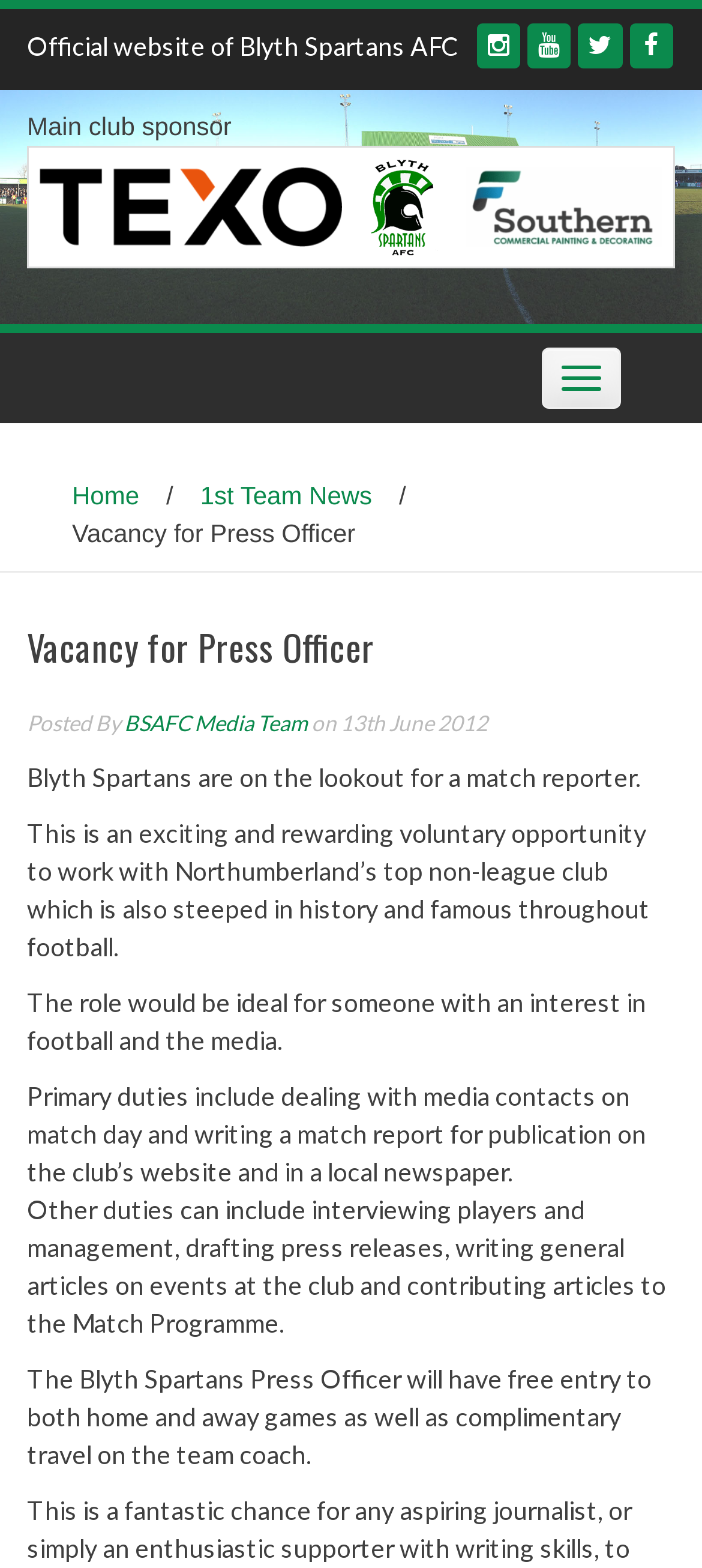Carefully examine the image and provide an in-depth answer to the question: What is the main club sponsor?

The webpage does not explicitly mention the main club sponsor. Although there is a table with three grid cells, each containing an image and a link, it does not provide the main club sponsor's name.